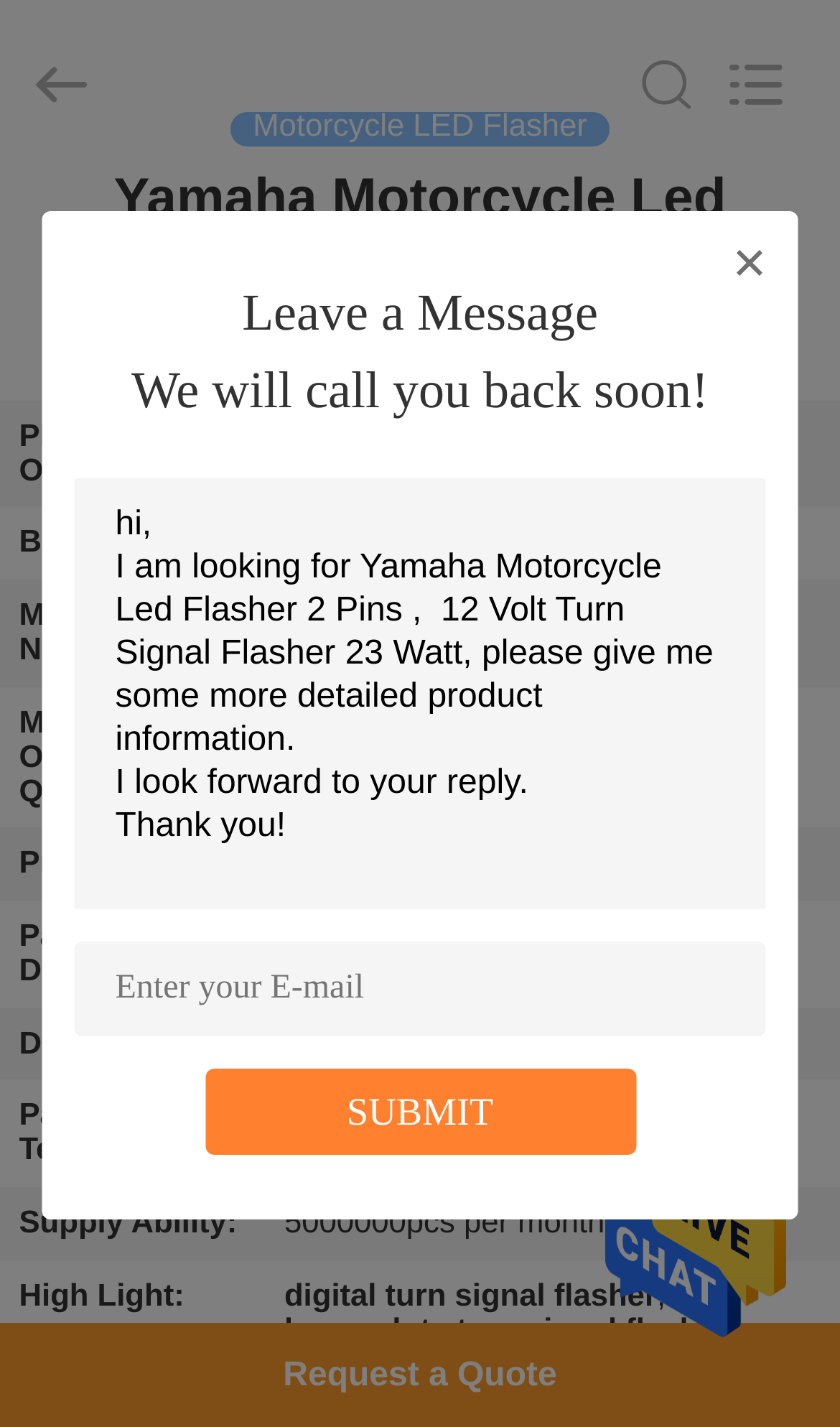Find the bounding box coordinates for the area you need to click to carry out the instruction: "enter tool/workpiece diameter". The coordinates should be four float numbers between 0 and 1, indicated as [left, top, right, bottom].

None